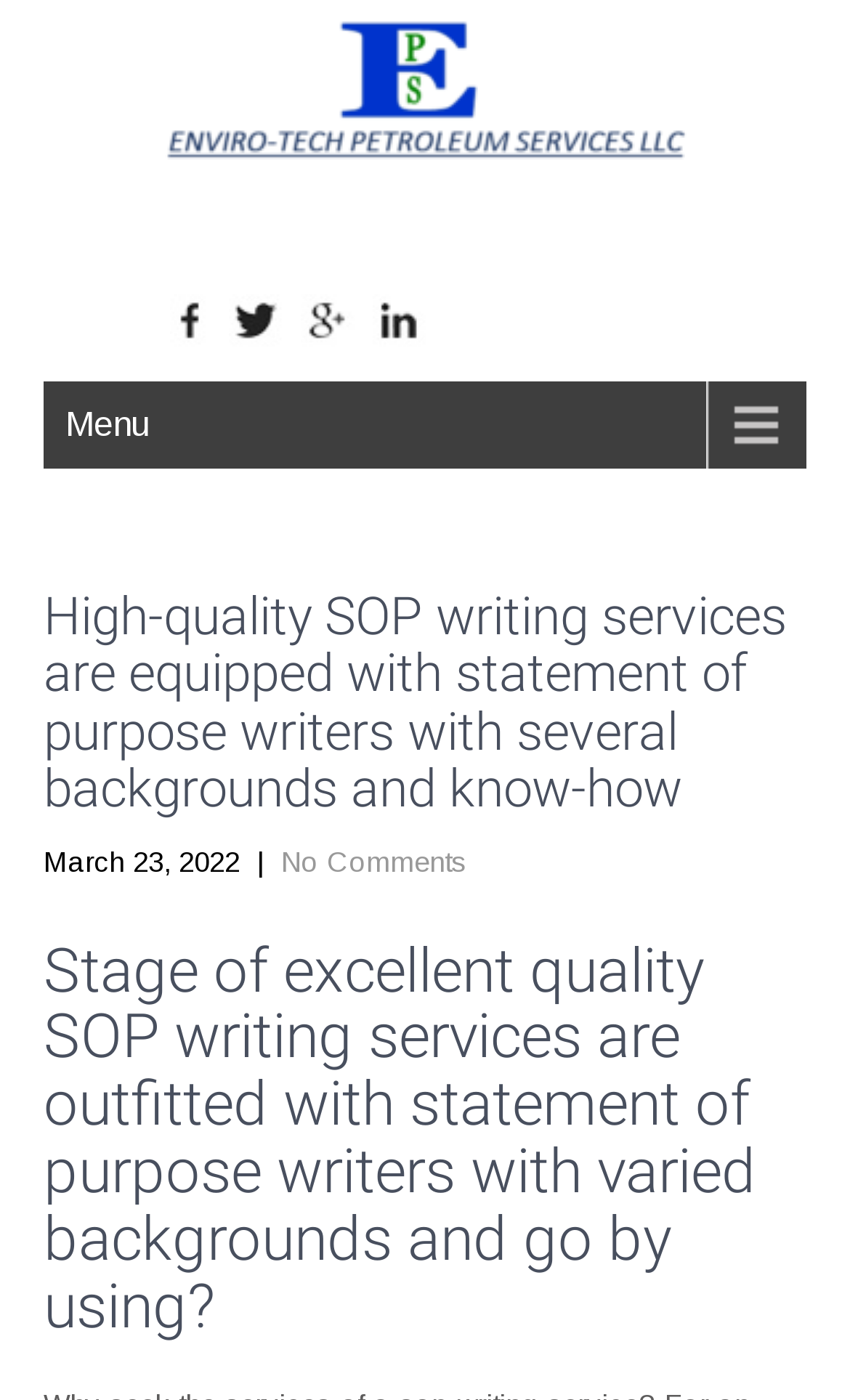What is the name of the company providing SOP writing services?
Look at the image and answer the question using a single word or phrase.

EPS New Jersey